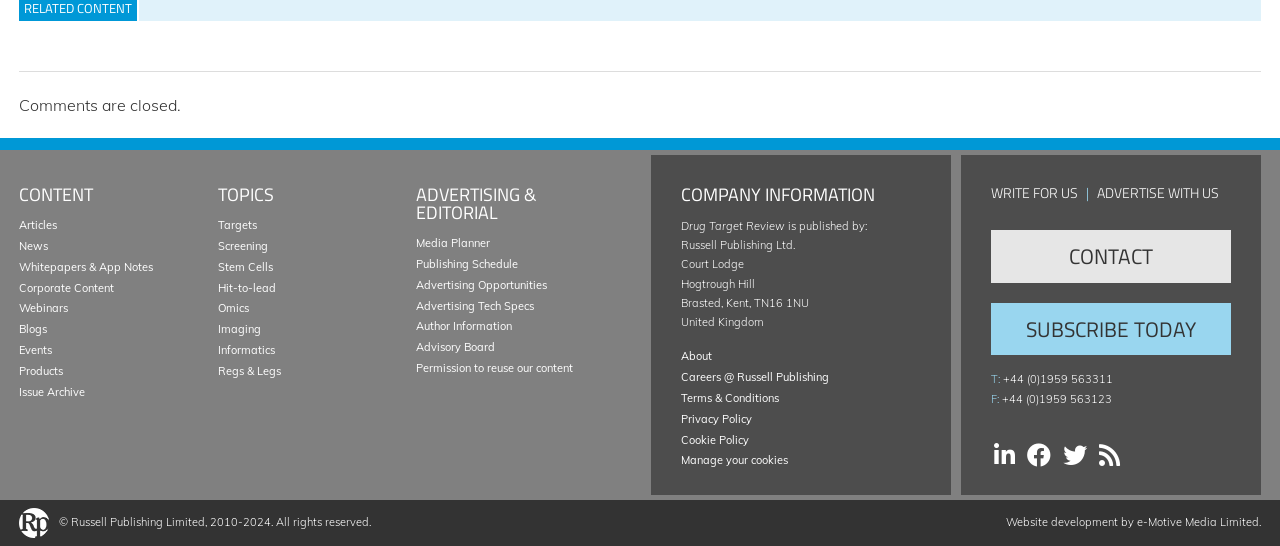What is the copyright year range of the website?
Based on the image, answer the question with as much detail as possible.

I found the answer by looking at the bottom of the webpage, where it says '© Russell Publishing Limited, 2010-2024. All rights reserved.'